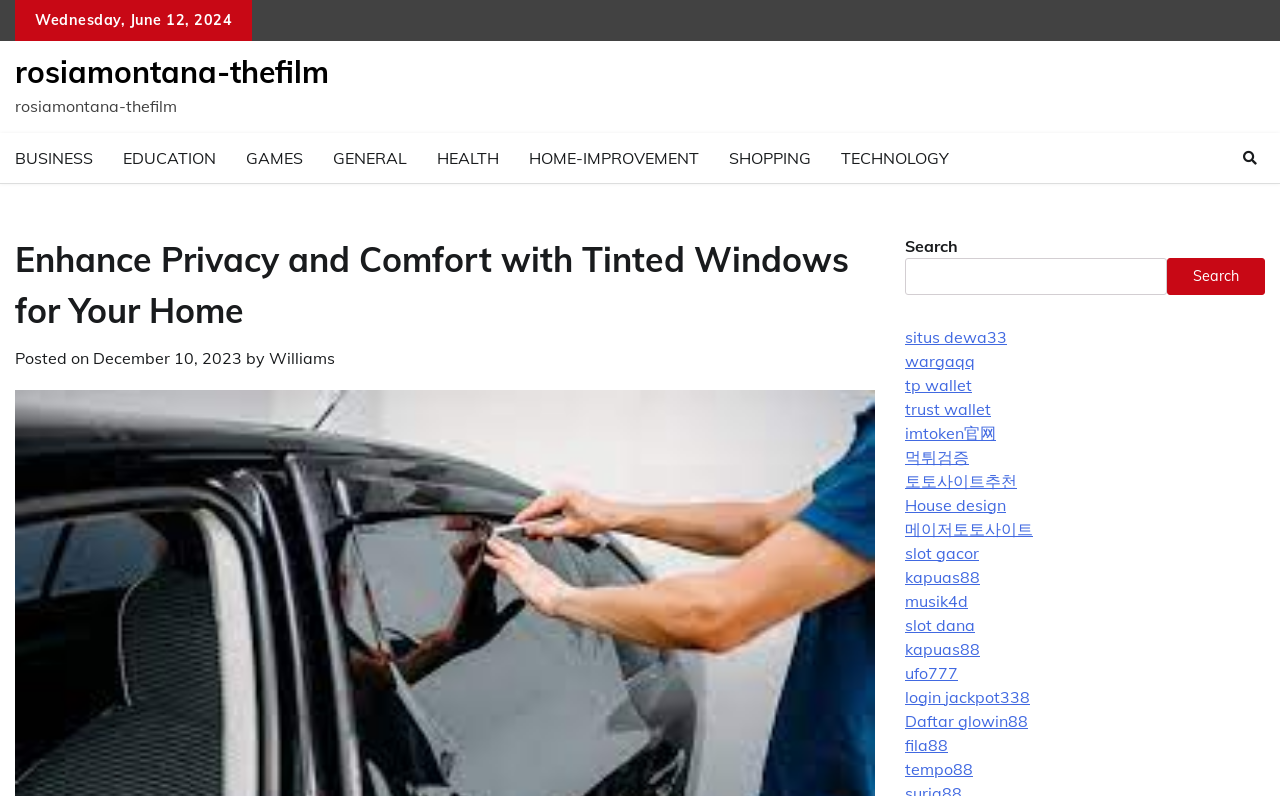Find the bounding box of the UI element described as: "parent_node: Search name="s"". The bounding box coordinates should be given as four float values between 0 and 1, i.e., [left, top, right, bottom].

[0.707, 0.325, 0.912, 0.37]